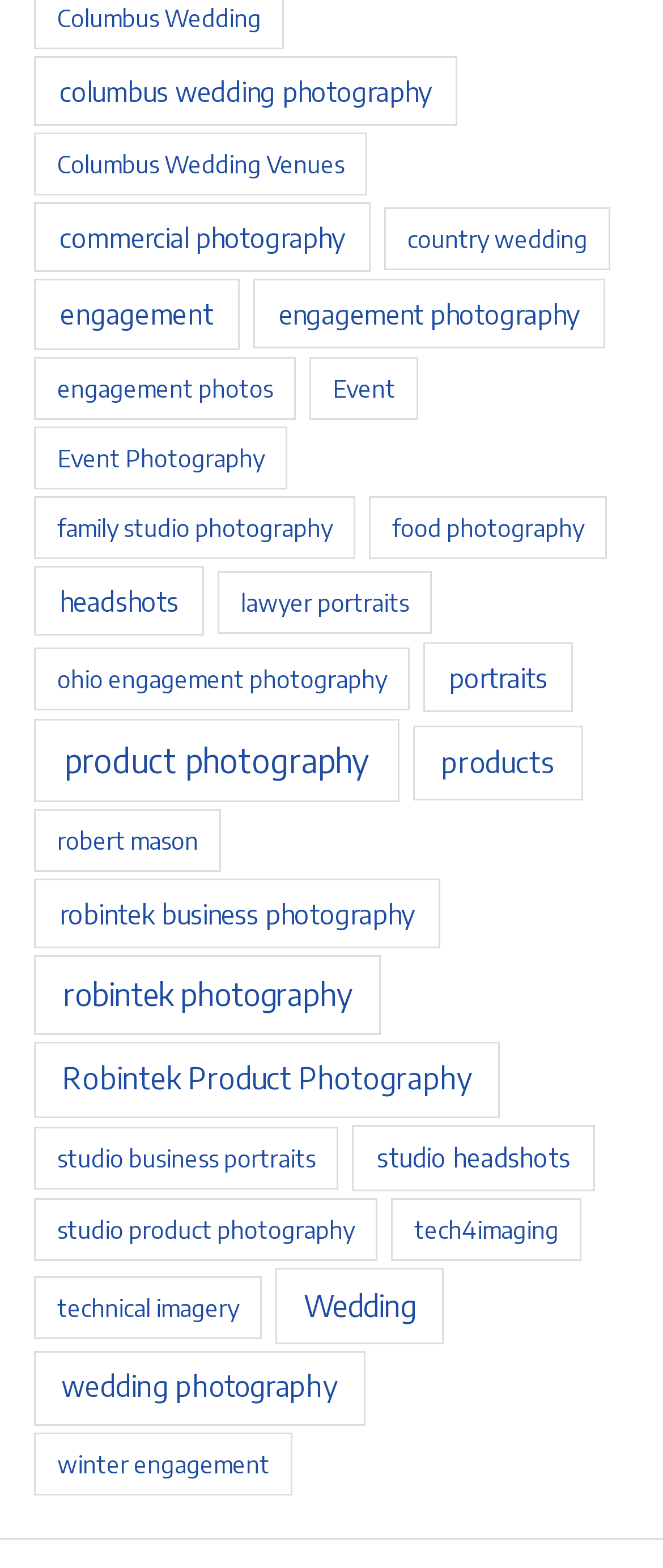Use a single word or phrase to answer the question:
How many items are under 'Wedding'?

8